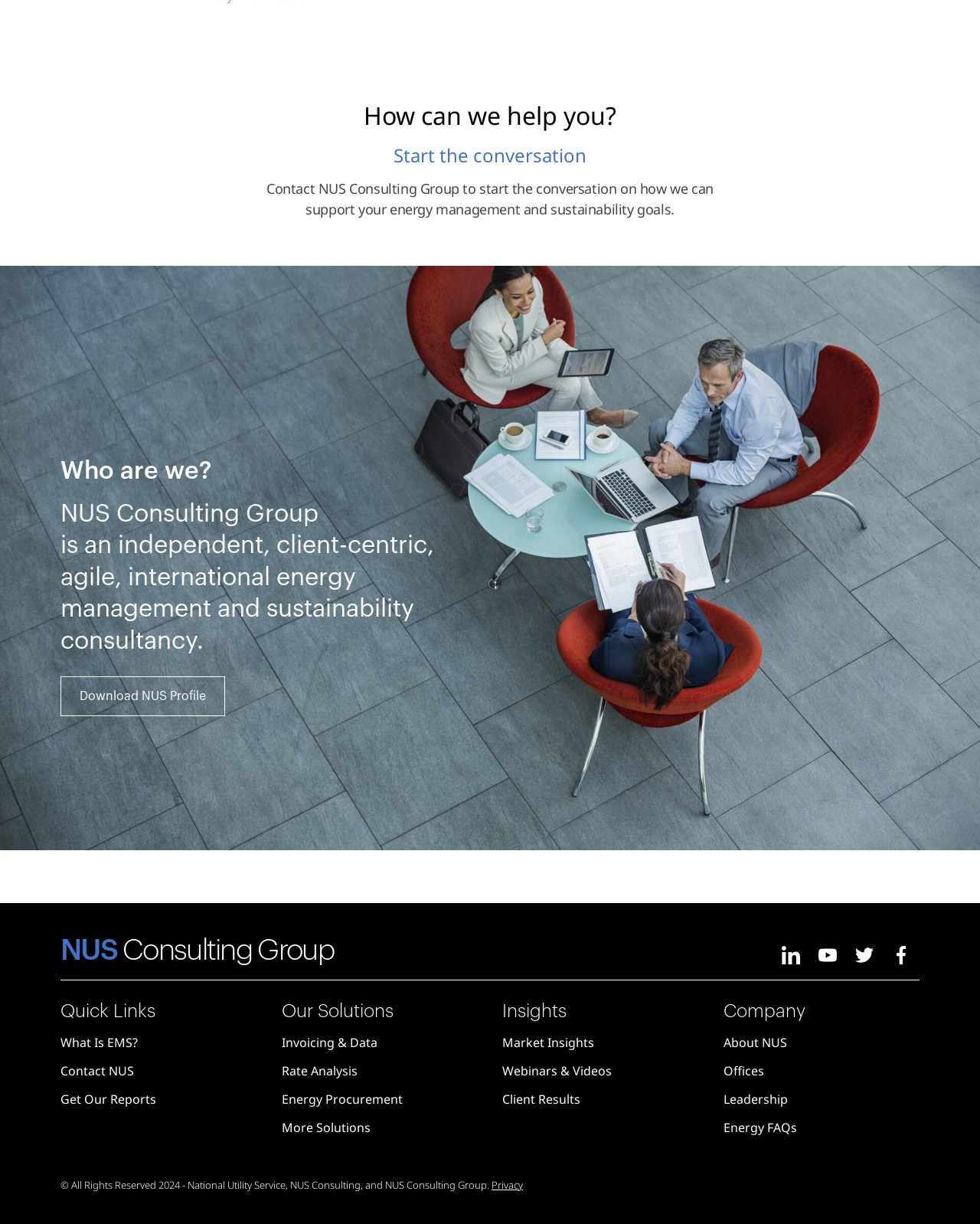How many social media links are there?
Please provide a single word or phrase answer based on the image.

4